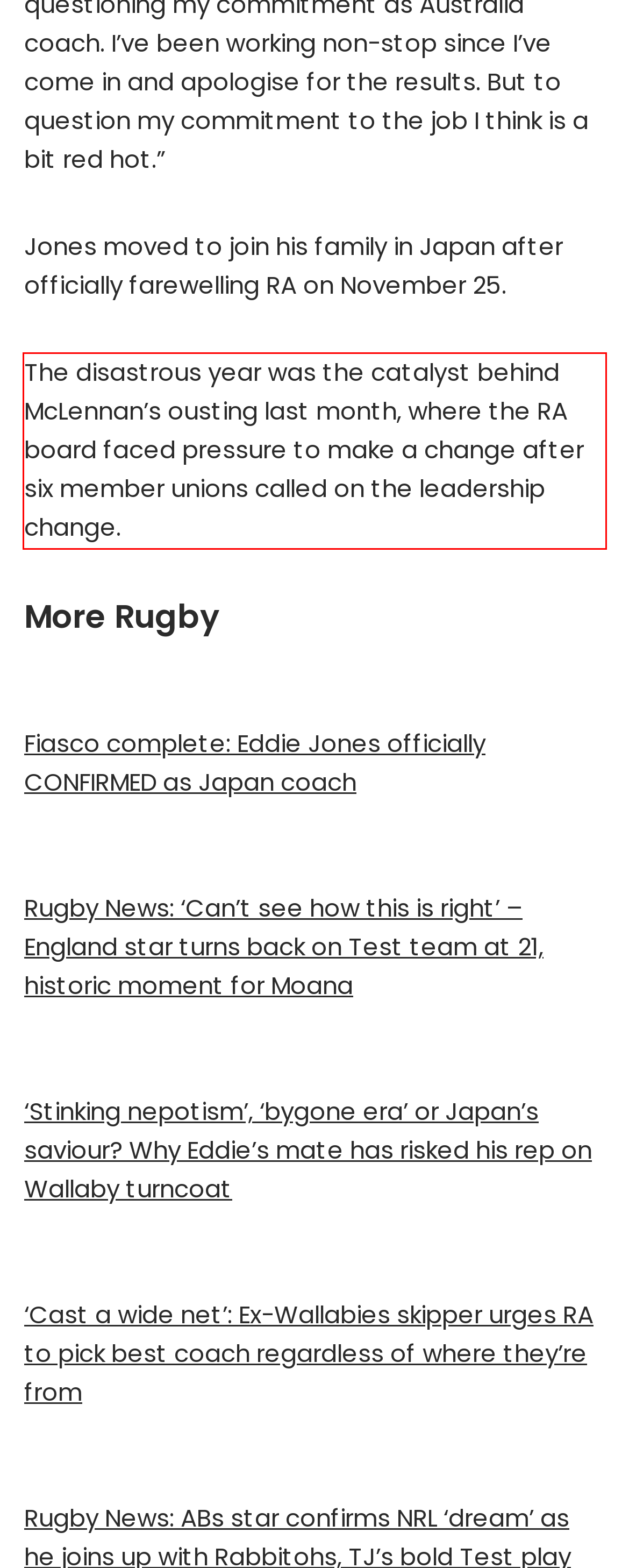Extract and provide the text found inside the red rectangle in the screenshot of the webpage.

The disastrous year was the catalyst behind McLennan’s ousting last month, where the RA board faced pressure to make a change after six member unions called on the leadership change.